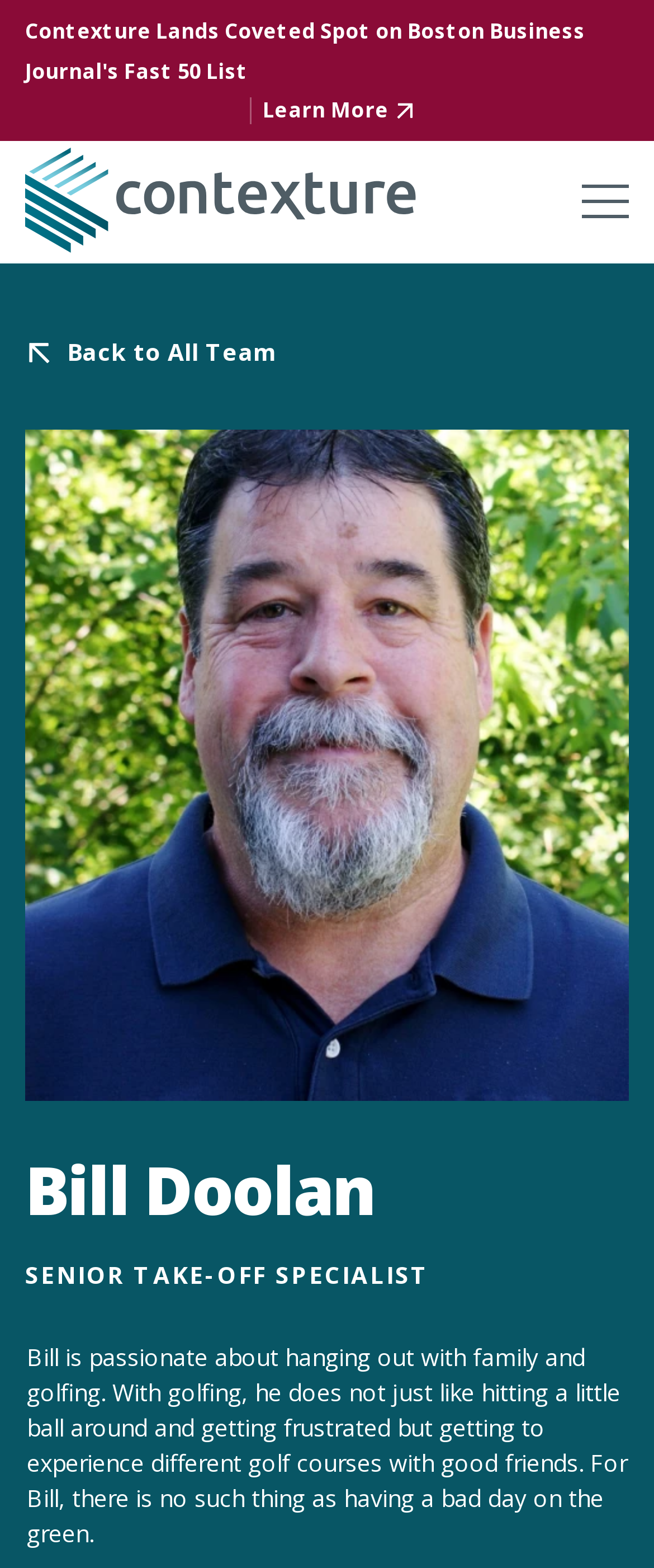Provide the bounding box coordinates of the UI element this sentence describes: "alt="Contexture"".

[0.038, 0.095, 0.636, 0.162]